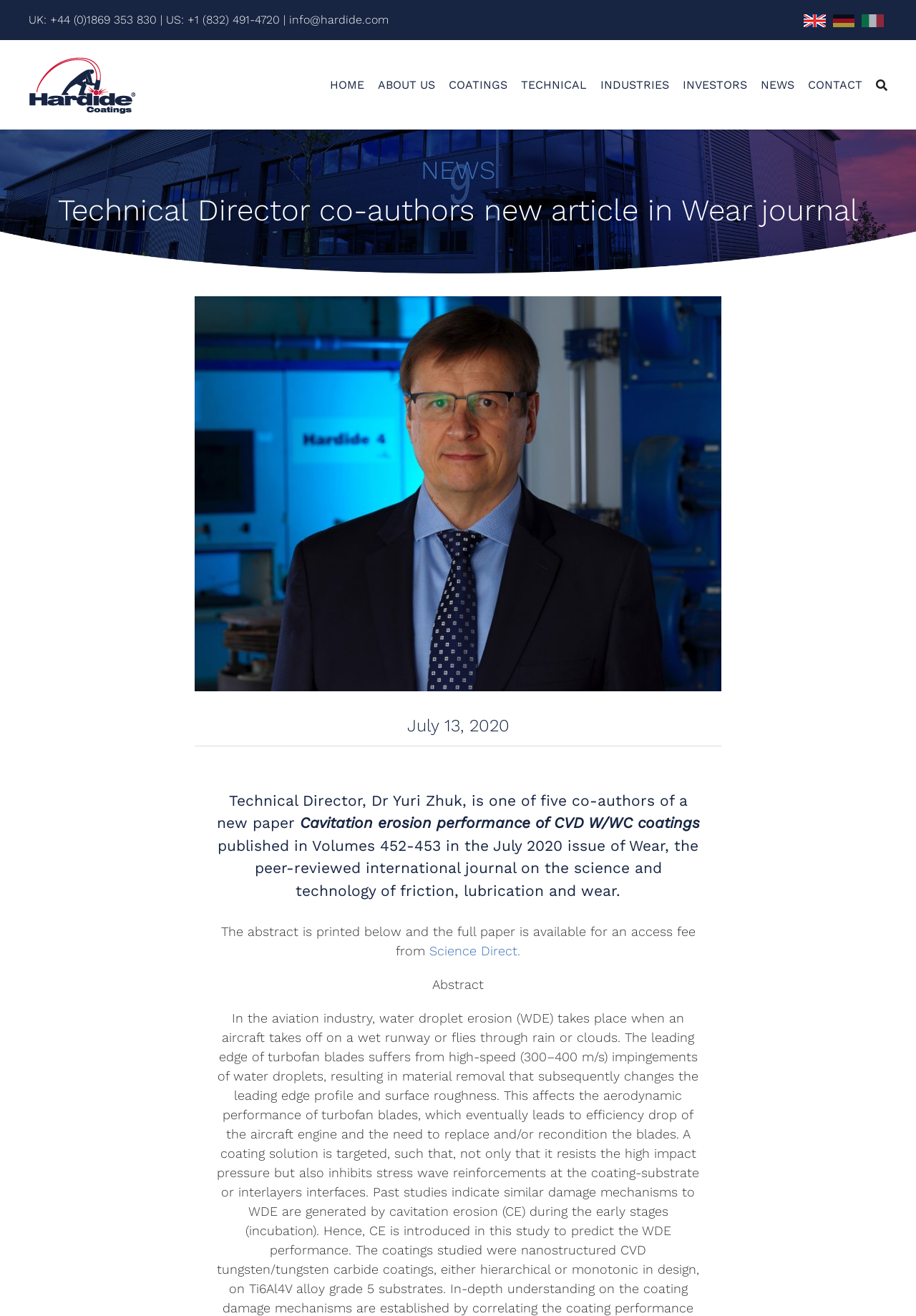Determine the bounding box coordinates of the clickable element to complete this instruction: "View PACKAGES". Provide the coordinates in the format of four float numbers between 0 and 1, [left, top, right, bottom].

None